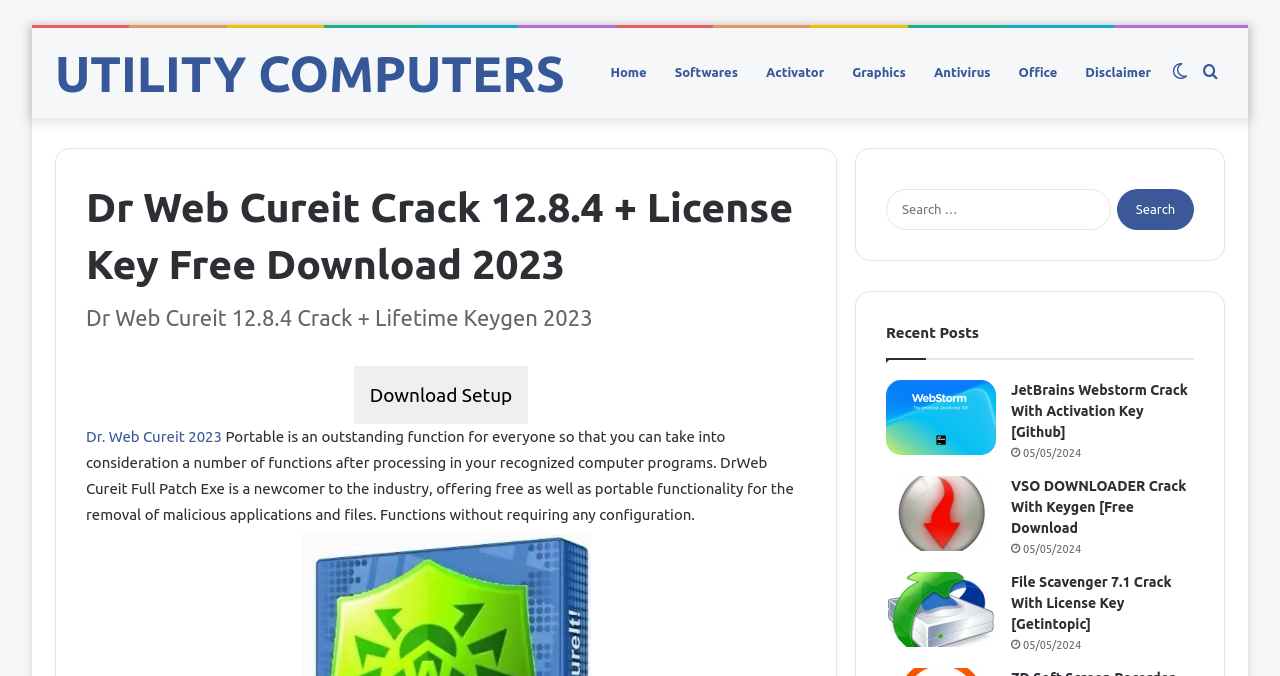What is the name of the software being discussed?
From the details in the image, answer the question comprehensively.

Based on the webpage content, specifically the heading 'Dr Web Cureit Crack 12.8.4 + License Key Free Download 2023' and the link 'Dr. Web Cureit 2023', it can be inferred that the software being discussed is Dr. Web Cureit.